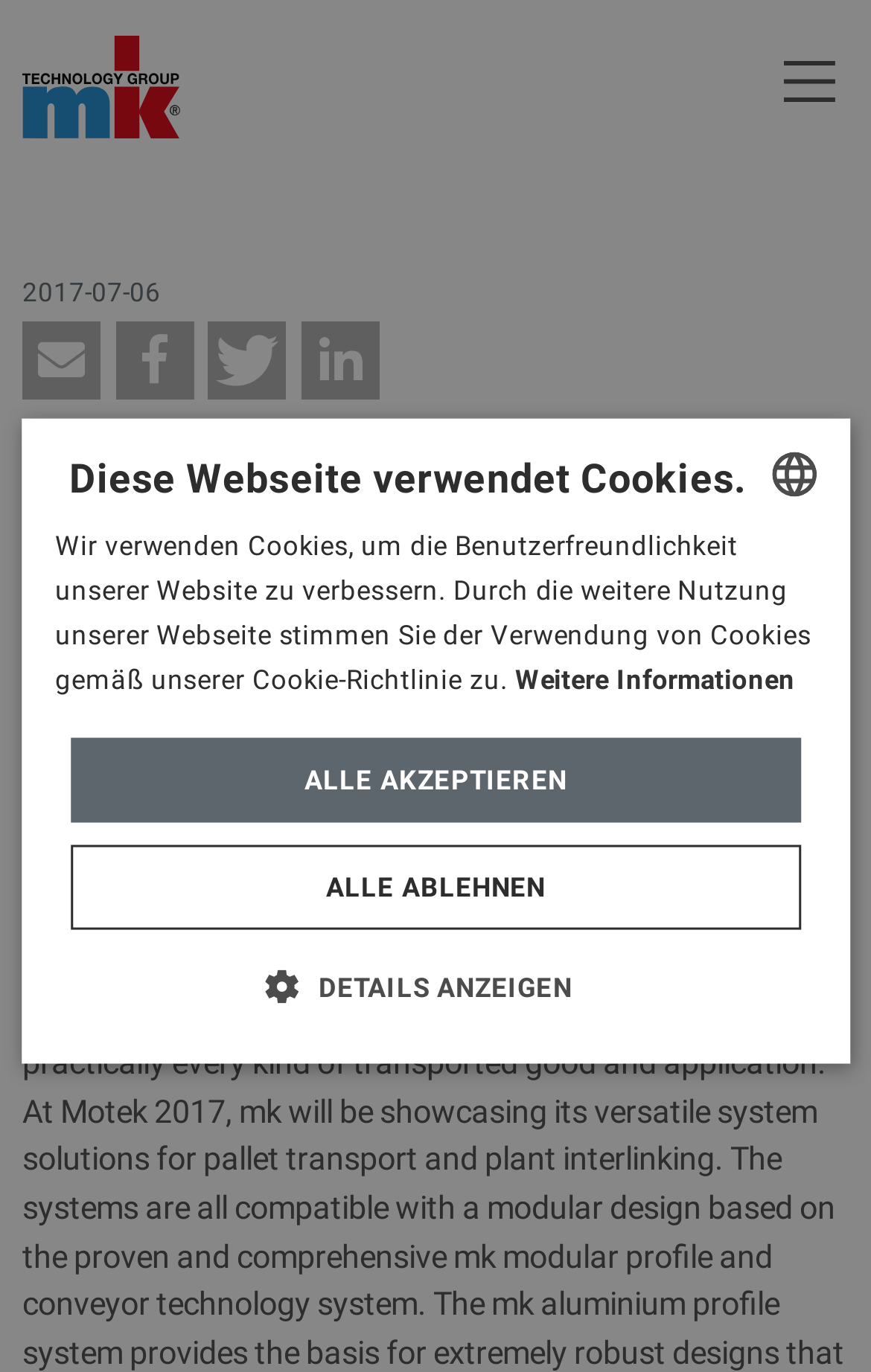Find the bounding box coordinates of the clickable element required to execute the following instruction: "Click the 'Privacy Policy' link". Provide the coordinates as four float numbers between 0 and 1, i.e., [left, top, right, bottom].

None